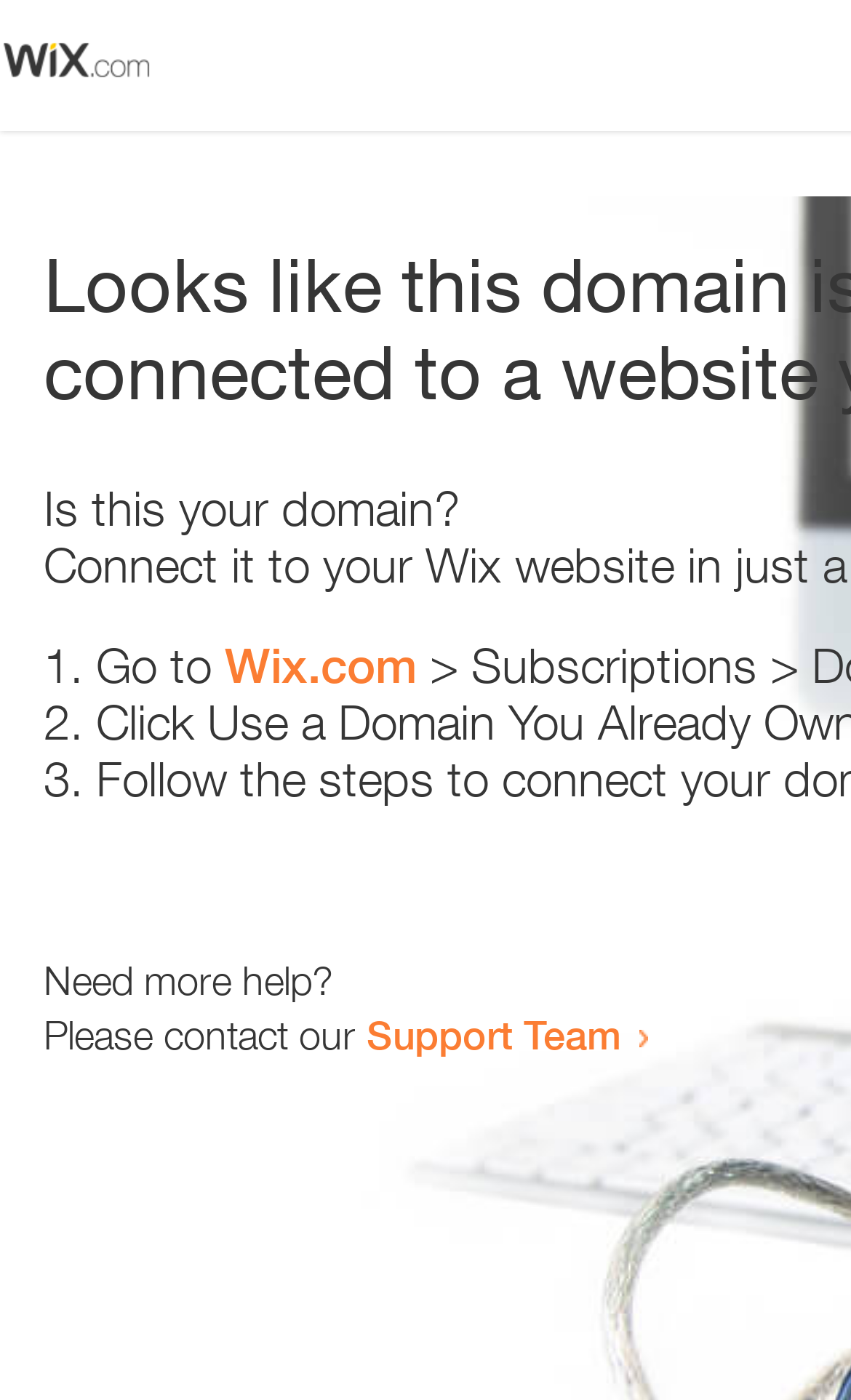Answer the question below in one word or phrase:
How many text elements are present?

5